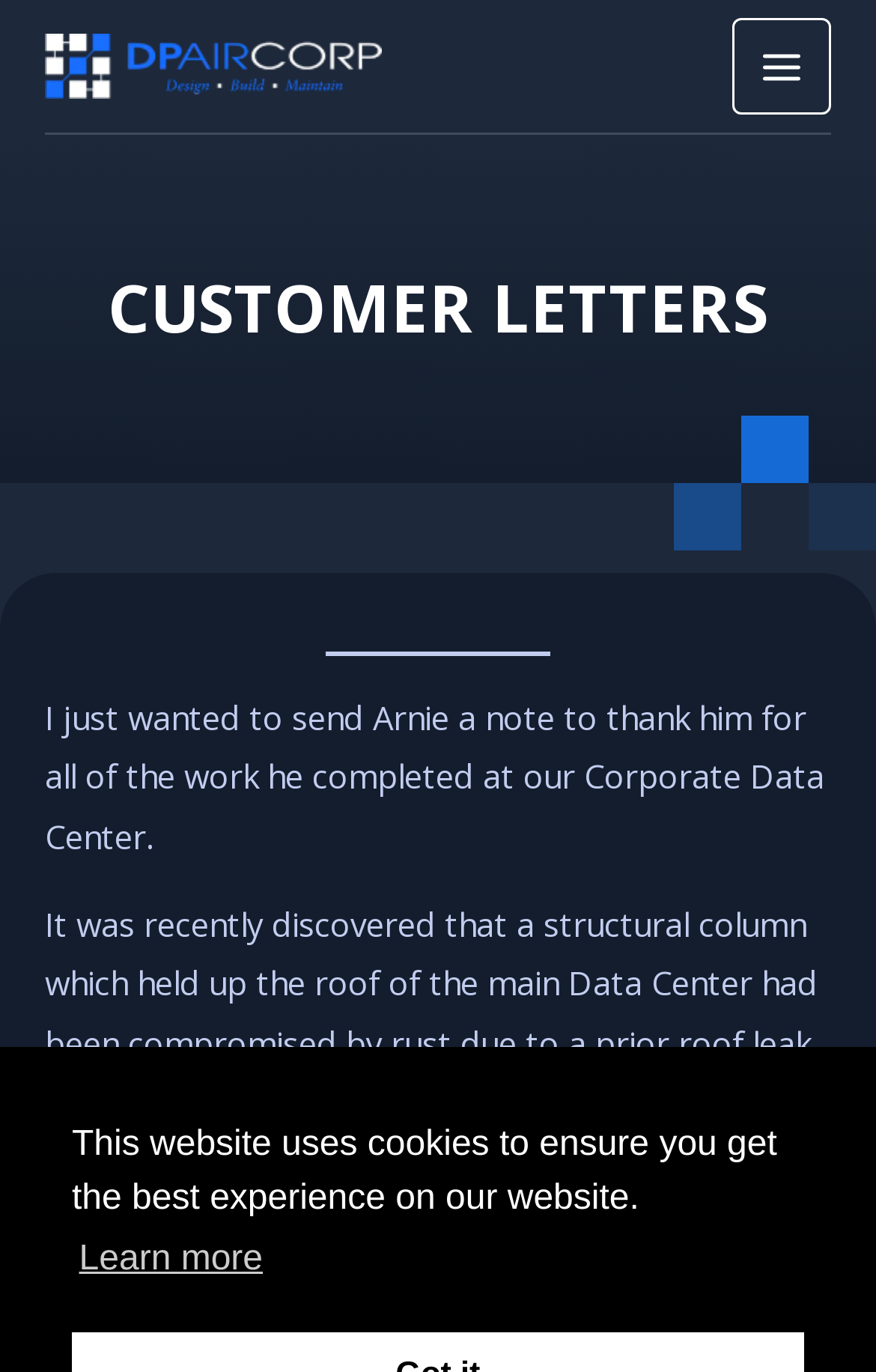Identify the bounding box for the UI element that is described as follows: "Learn more".

[0.082, 0.894, 0.308, 0.944]